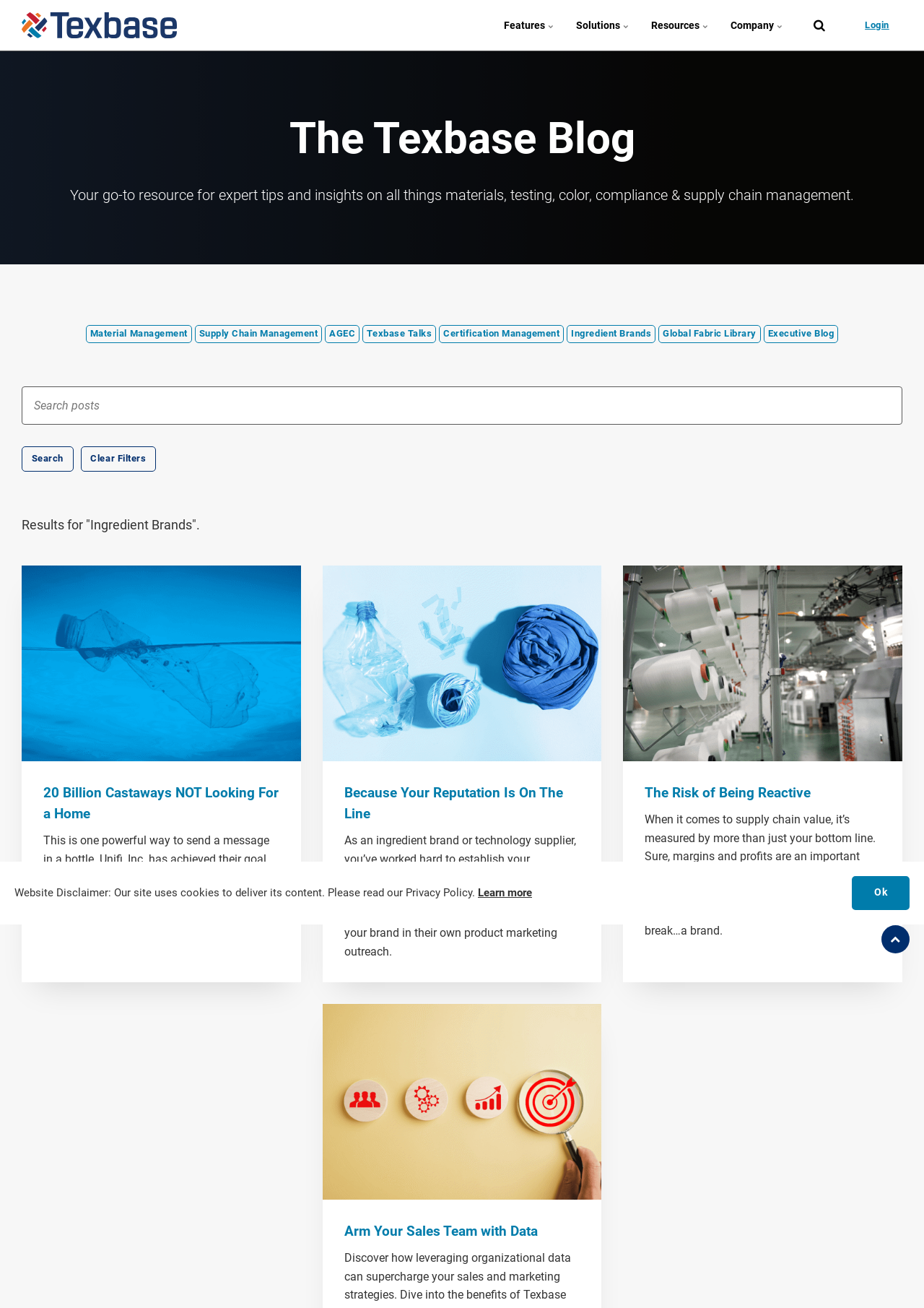Offer a thorough description of the webpage.

The webpage is the Texbase Blog, which serves as a resource for expert tips and insights on materials, testing, color, compliance, and supply chain management. At the top, there is a navigation menu with links to "Features", "Solutions", "Resources", "Company", and "Login". Below the navigation menu, there is a heading that reads "The Texbase Blog" and a brief description of the blog's purpose.

On the left side of the page, there are several links to specific topics, including "Material Management", "Supply Chain Management", "AGEC", "Texbase Talks", "Certification Management", "Ingredient Brands", "Global Fabric Library", and "Executive Blog". 

In the main content area, there are three articles displayed. The first article is titled "20 Billion Castaways NOT Looking For a Home" and features an image, a heading, and a brief summary of the article's content. The second article is titled "Because Your Reputation Is On The Line" and has a similar layout to the first article. The third article is titled "The Risk of Being Reactive" and also features an image, a heading, and a brief summary.

Below the articles, there is a link to "Arm Your Sales Team with Data" with an accompanying image. At the bottom of the page, there is a link to "Scroll to top" and a dialog box with a website disclaimer and a link to learn more about the website's privacy policy.